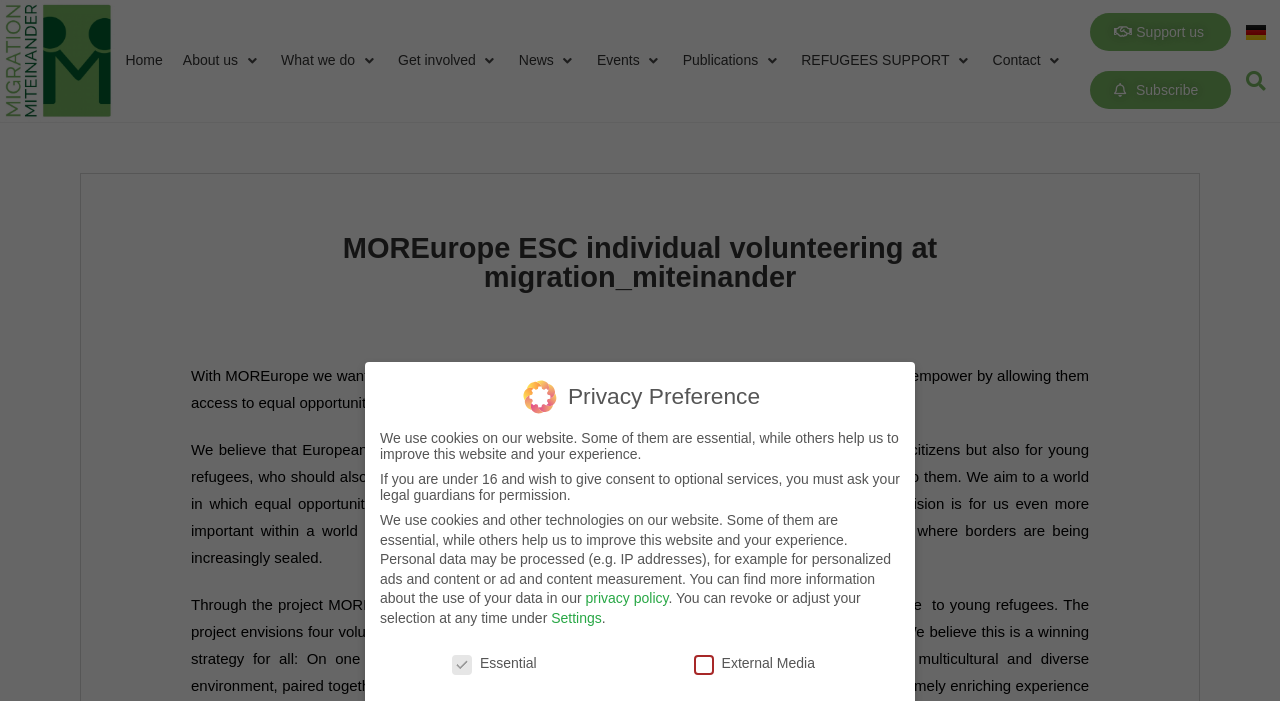Please locate the bounding box coordinates of the region I need to click to follow this instruction: "Click REFUGEES SUPPORT".

[0.626, 0.069, 0.742, 0.105]